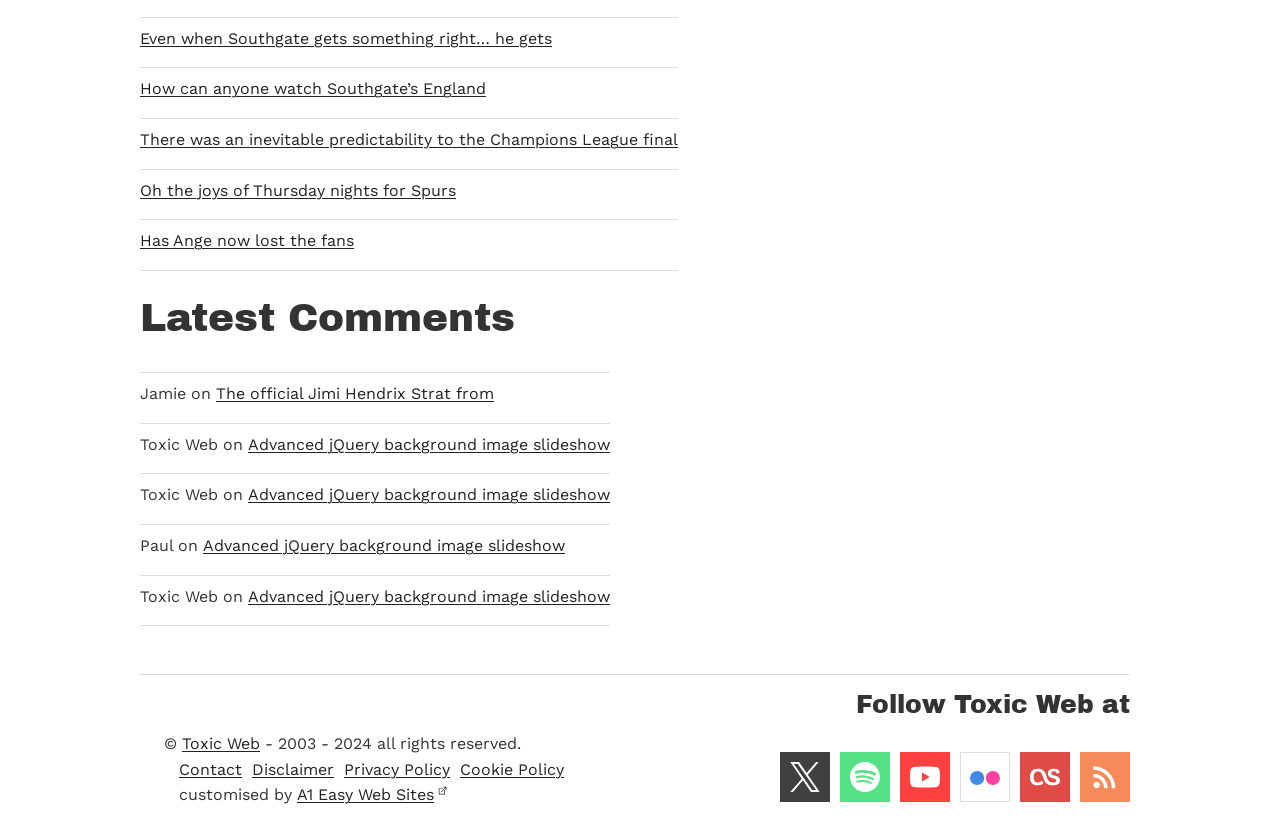What is the copyright period mentioned on the webpage?
Answer the question with a single word or phrase by looking at the picture.

2003-2024